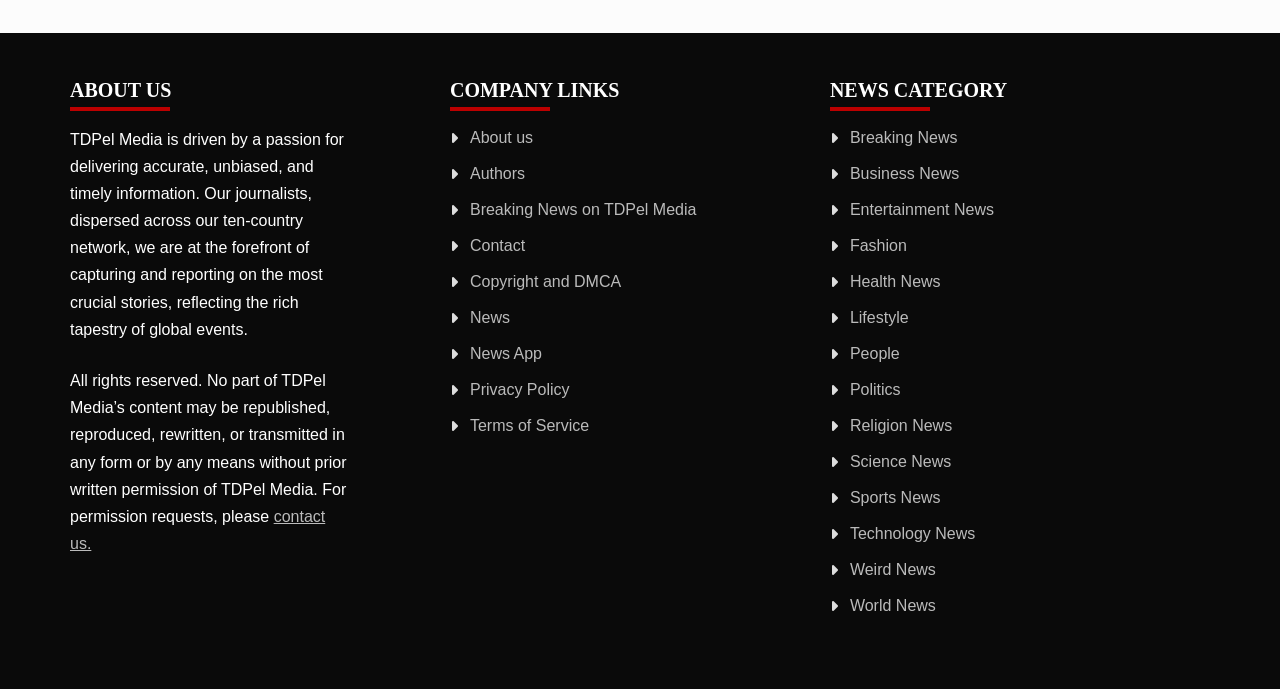Utilize the details in the image to thoroughly answer the following question: How many links are there in the 'NEWS CATEGORY' section?

The number of links in the 'NEWS CATEGORY' section can be determined by counting the links under the 'NEWS CATEGORY' heading. There are 14 links, each representing a different category of news, such as Breaking News, Business News, Entertainment News, and so on.